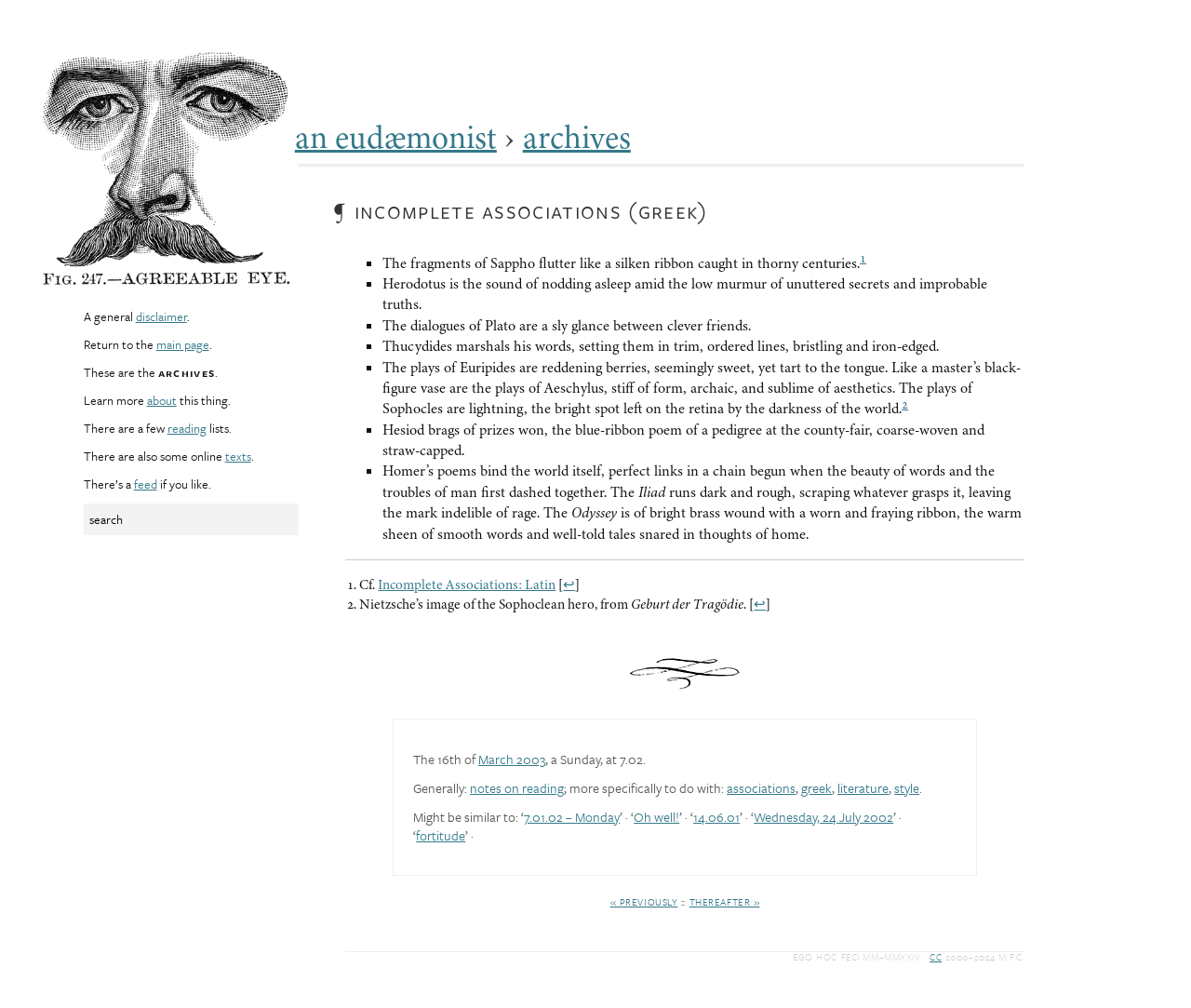Provide the bounding box coordinates for the specified HTML element described in this description: "Wednesday, 24 July 2002". The coordinates should be four float numbers ranging from 0 to 1, in the format [left, top, right, bottom].

[0.633, 0.8, 0.75, 0.82]